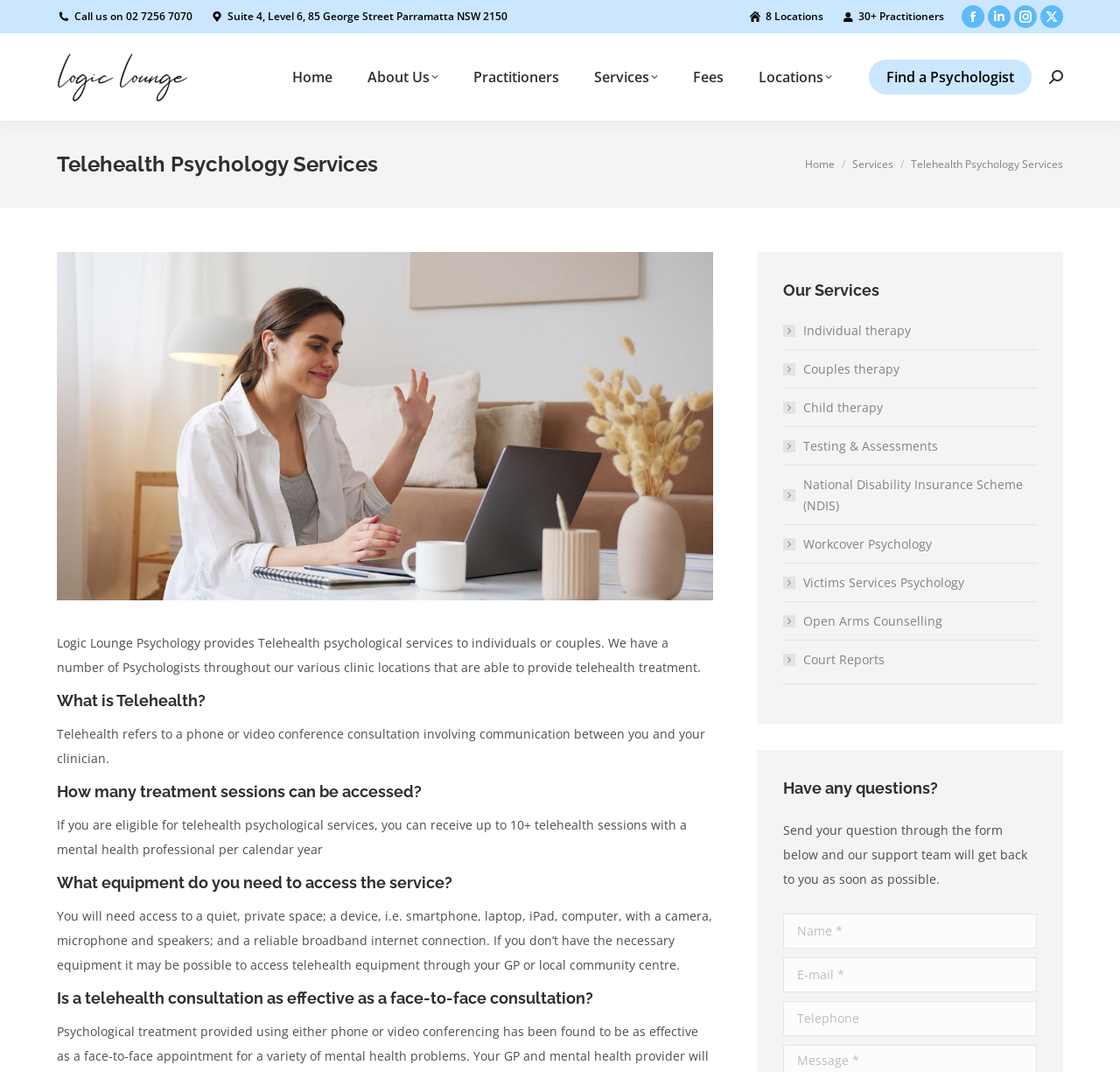Offer a meticulous caption that includes all visible features of the webpage.

The webpage is for Logic Lounge Psychology, a telehealth psychology service provider. At the top, there is a navigation bar with links to various pages, including "Home", "About Us", "Practitioners", "Services", "Fees", and "Locations". Below the navigation bar, there is a section with the clinic's address, phone number, and social media links.

The main content of the page is divided into two columns. The left column has a heading "Telehealth Psychology Services" and a brief introduction to the service, explaining that it provides telehealth psychological services to individuals or couples. There are also several sections with headings "What is Telehealth?", "How many treatment sessions can be accessed?", "What equipment do you need to access the service?", and "Is a telehealth consultation as effective as a face-to-face consultation?", each with a brief description.

The right column has a heading "Our Services" and lists various services offered, including individual therapy, couples therapy, child therapy, testing and assessments, and more. Below the services list, there is a section with a heading "Have any questions?" and a contact form where users can send their questions to the support team.

There is also a large image of a woman waving at a screen, which takes up most of the top half of the page.